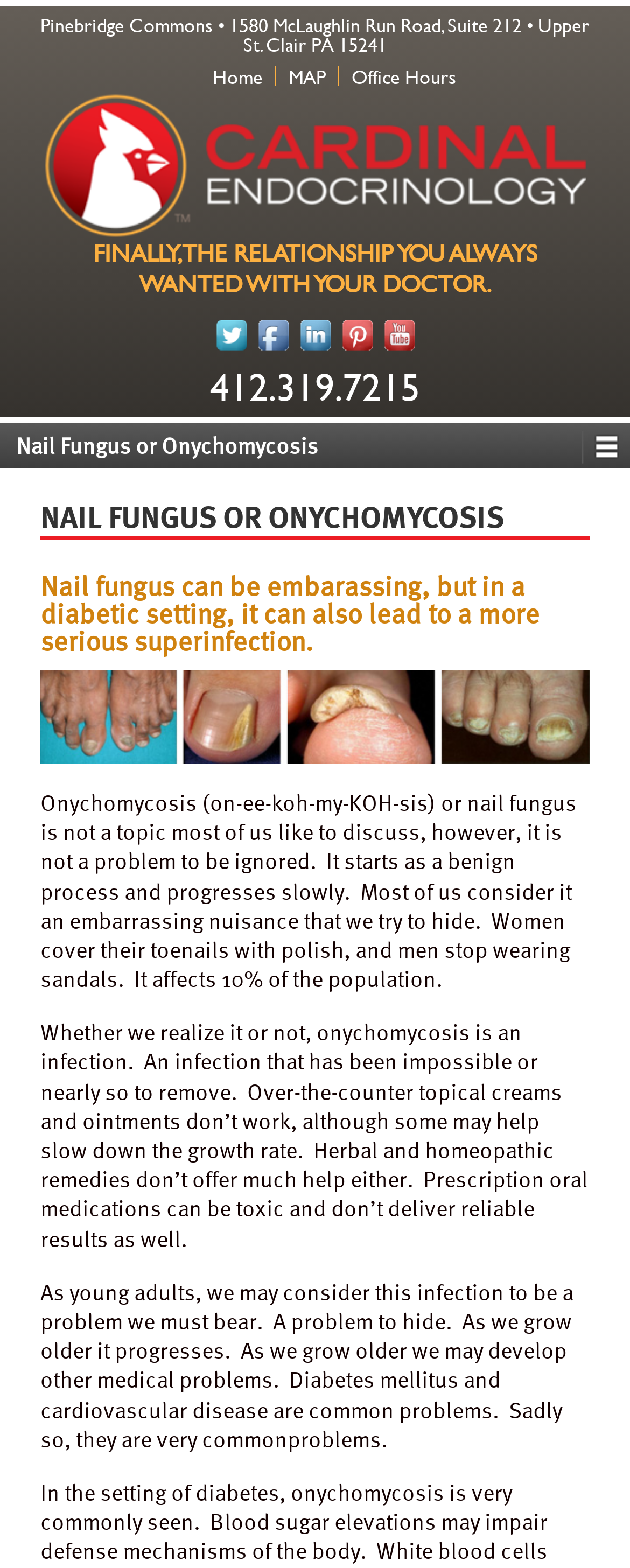Please predict the bounding box coordinates of the element's region where a click is necessary to complete the following instruction: "Click the Home link". The coordinates should be represented by four float numbers between 0 and 1, i.e., [left, top, right, bottom].

[0.317, 0.042, 0.427, 0.055]